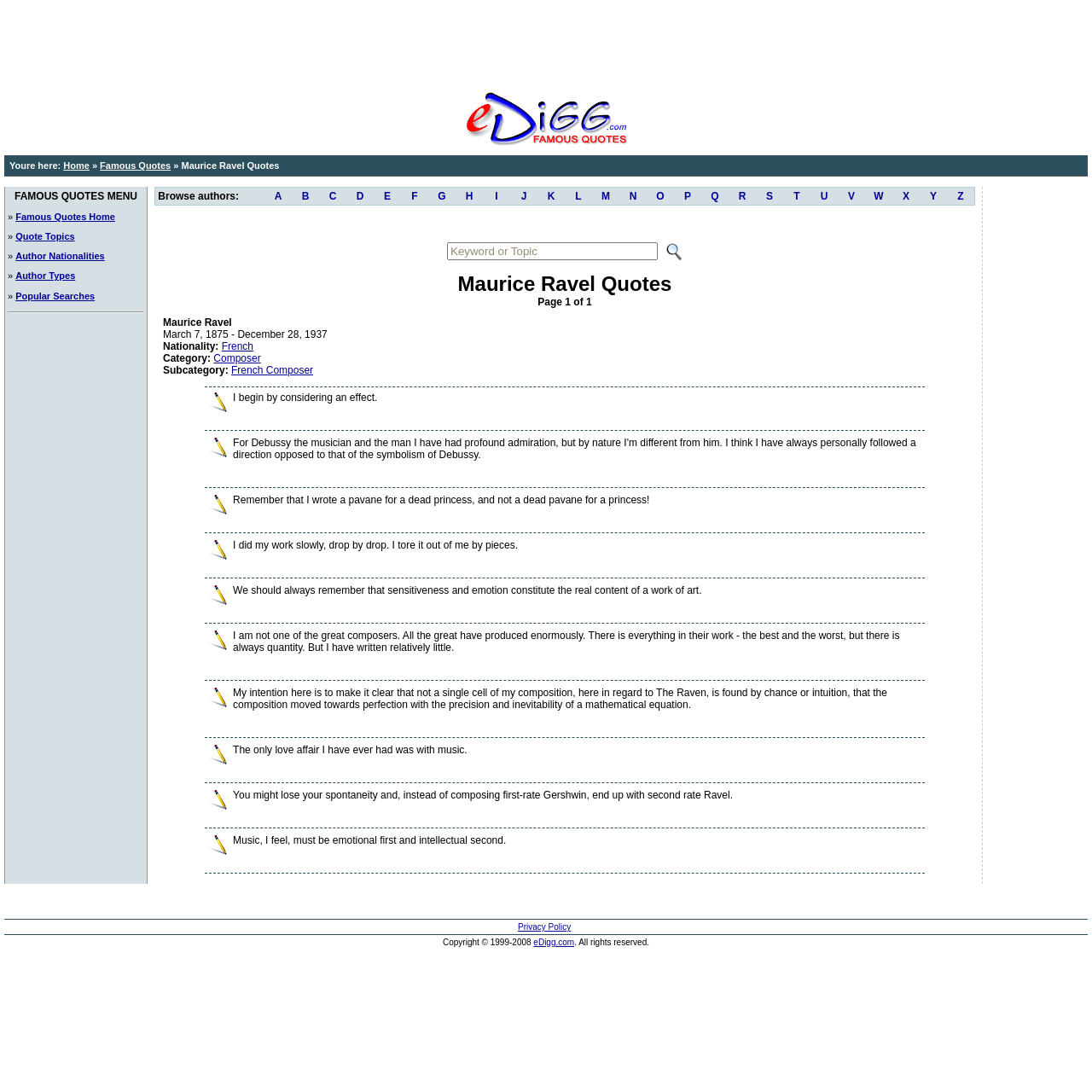Determine the bounding box coordinates of the clickable area required to perform the following instruction: "View famous quotes by clicking on 'Famous Quotes Home'". The coordinates should be represented as four float numbers between 0 and 1: [left, top, right, bottom].

[0.014, 0.194, 0.105, 0.203]